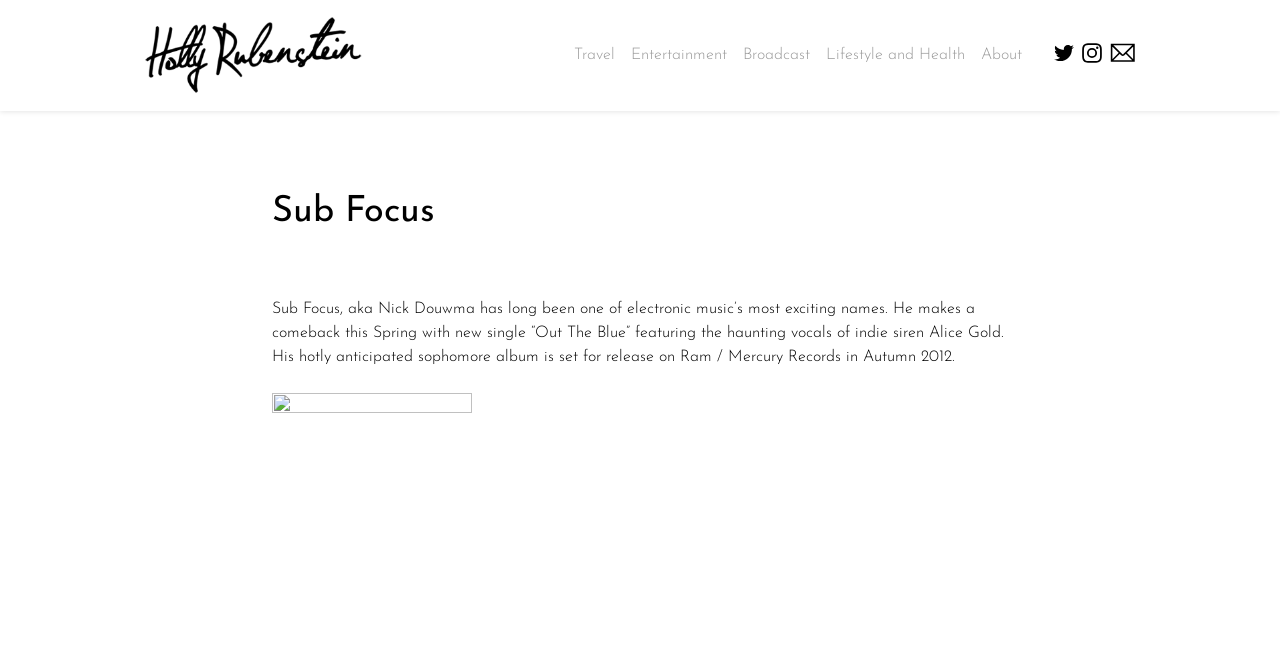Find the bounding box coordinates for the HTML element described as: "parent_node: Travel". The coordinates should consist of four float values between 0 and 1, i.e., [left, top, right, bottom].

[0.112, 0.024, 0.284, 0.142]